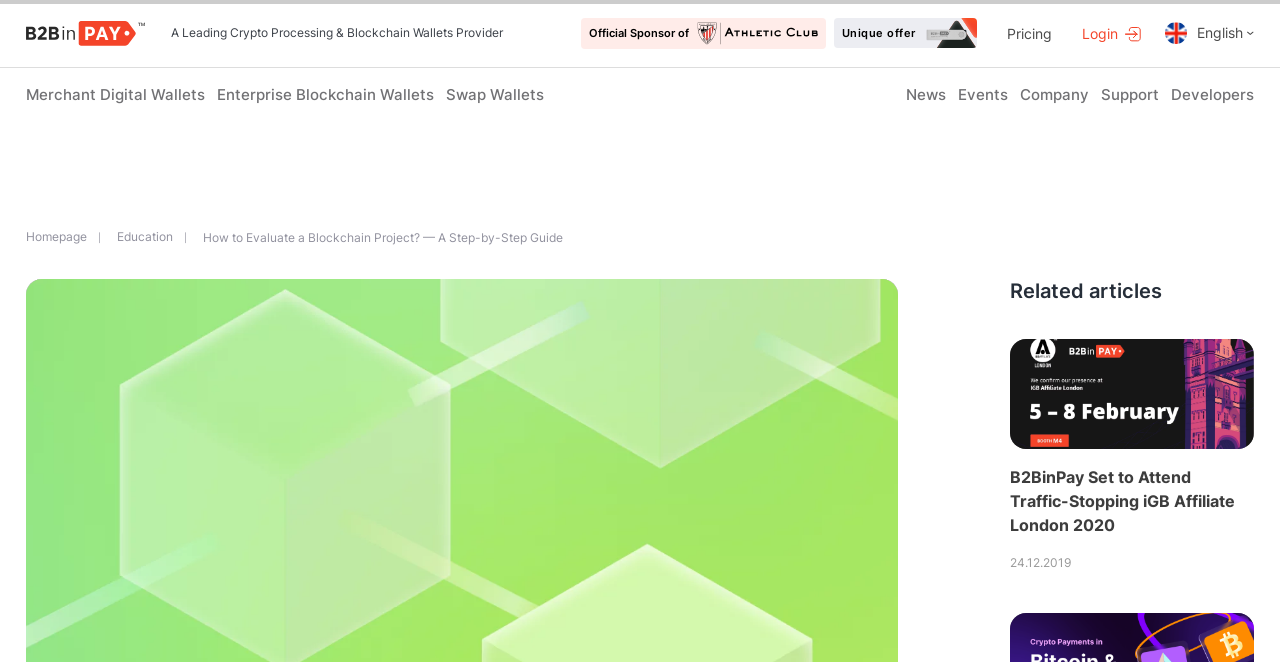Identify the bounding box coordinates for the UI element mentioned here: "Swap Wallets". Provide the coordinates as four float values between 0 and 1, i.e., [left, top, right, bottom].

[0.348, 0.129, 0.425, 0.158]